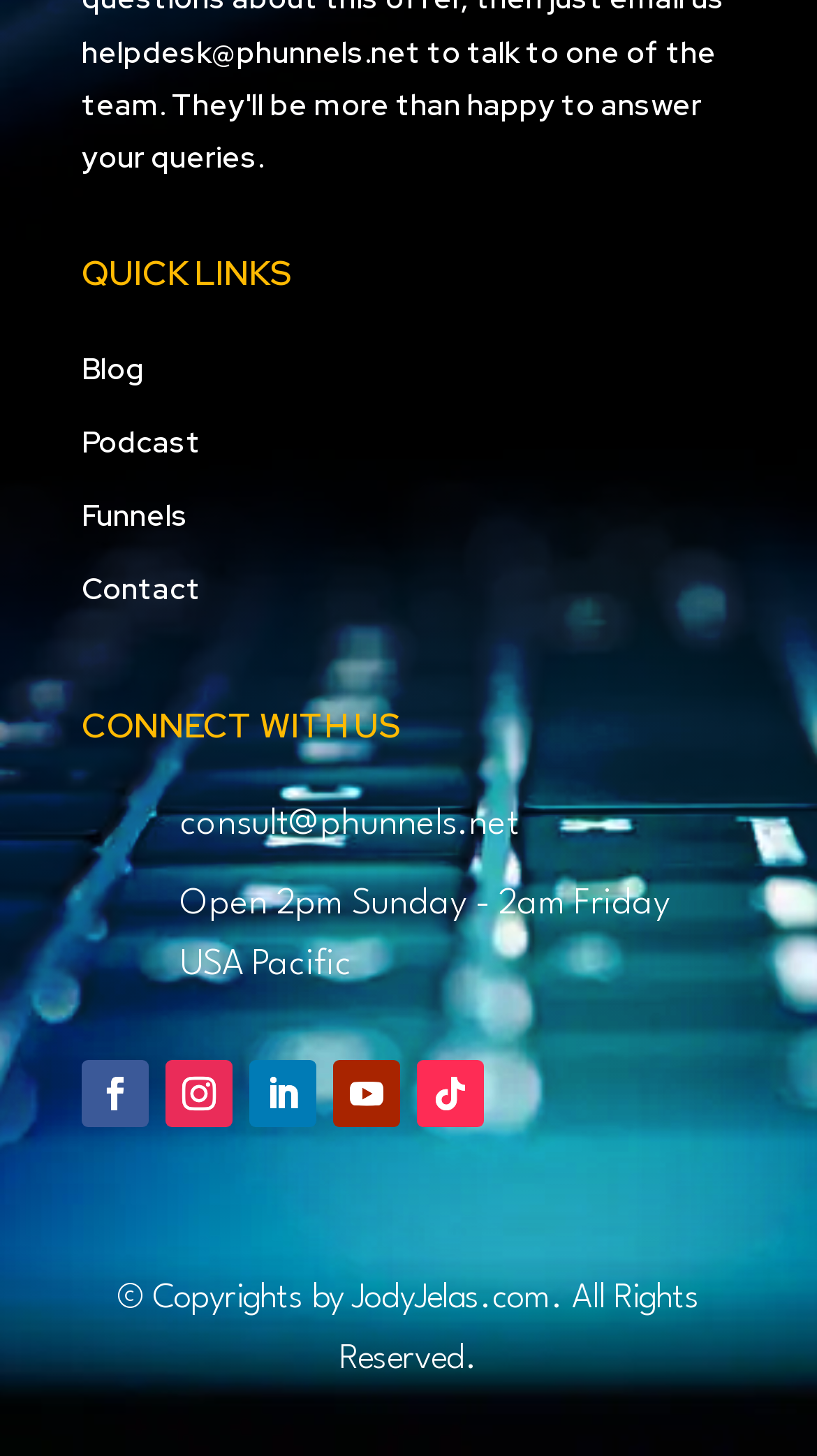Find the bounding box coordinates of the element you need to click on to perform this action: 'Open Facebook page'. The coordinates should be represented by four float values between 0 and 1, in the format [left, top, right, bottom].

[0.1, 0.728, 0.182, 0.774]